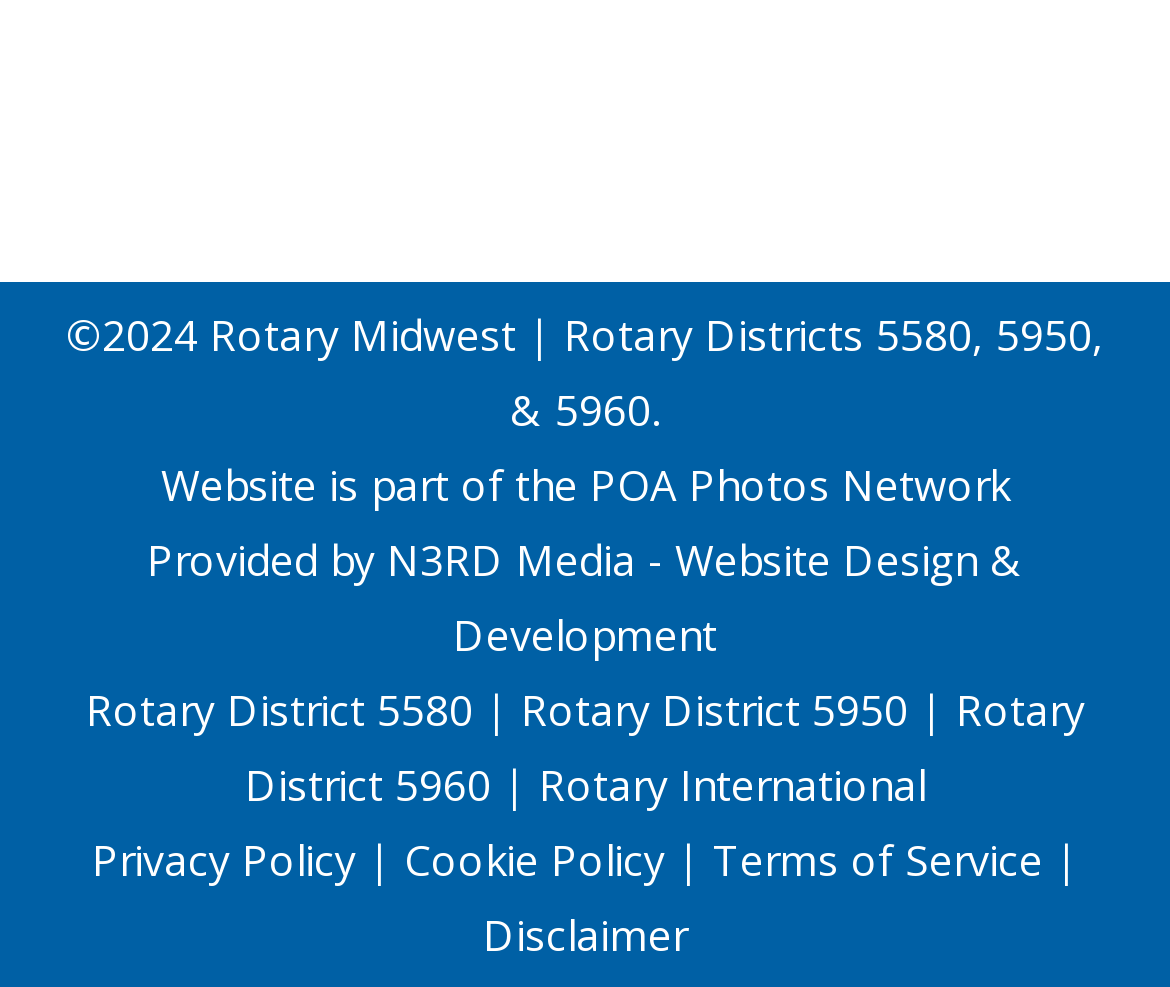Determine the bounding box coordinates of the clickable element necessary to fulfill the instruction: "view Disclaimer". Provide the coordinates as four float numbers within the 0 to 1 range, i.e., [left, top, right, bottom].

[0.413, 0.918, 0.587, 0.976]